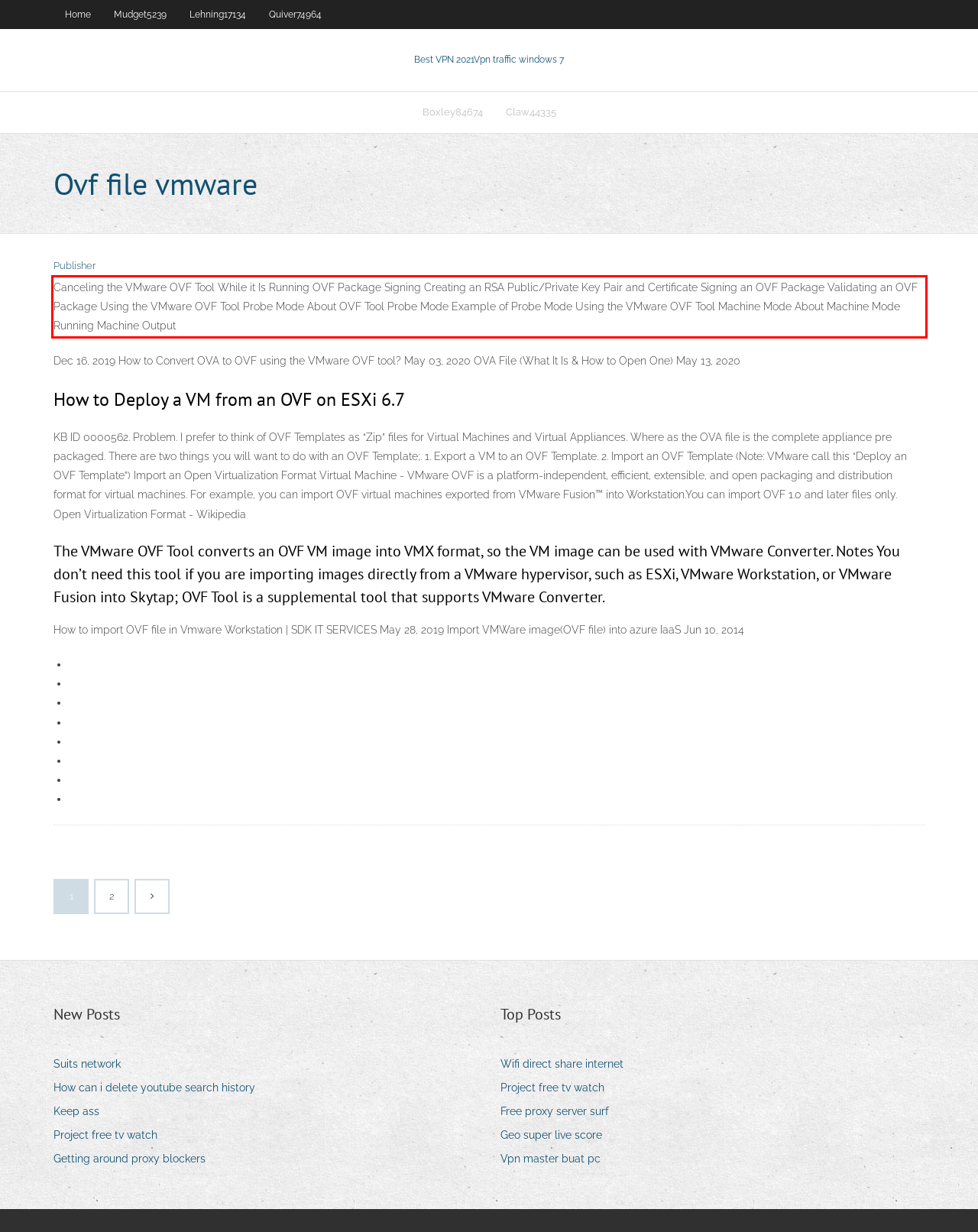Given a webpage screenshot, locate the red bounding box and extract the text content found inside it.

Canceling the VMware OVF Tool While it Is Running OVF Package Signing Creating an RSA Public/Private Key Pair and Certificate Signing an OVF Package Validating an OVF Package Using the VMware OVF Tool Probe Mode About OVF Tool Probe Mode Example of Probe Mode Using the VMware OVF Tool Machine Mode About Machine Mode Running Machine Output